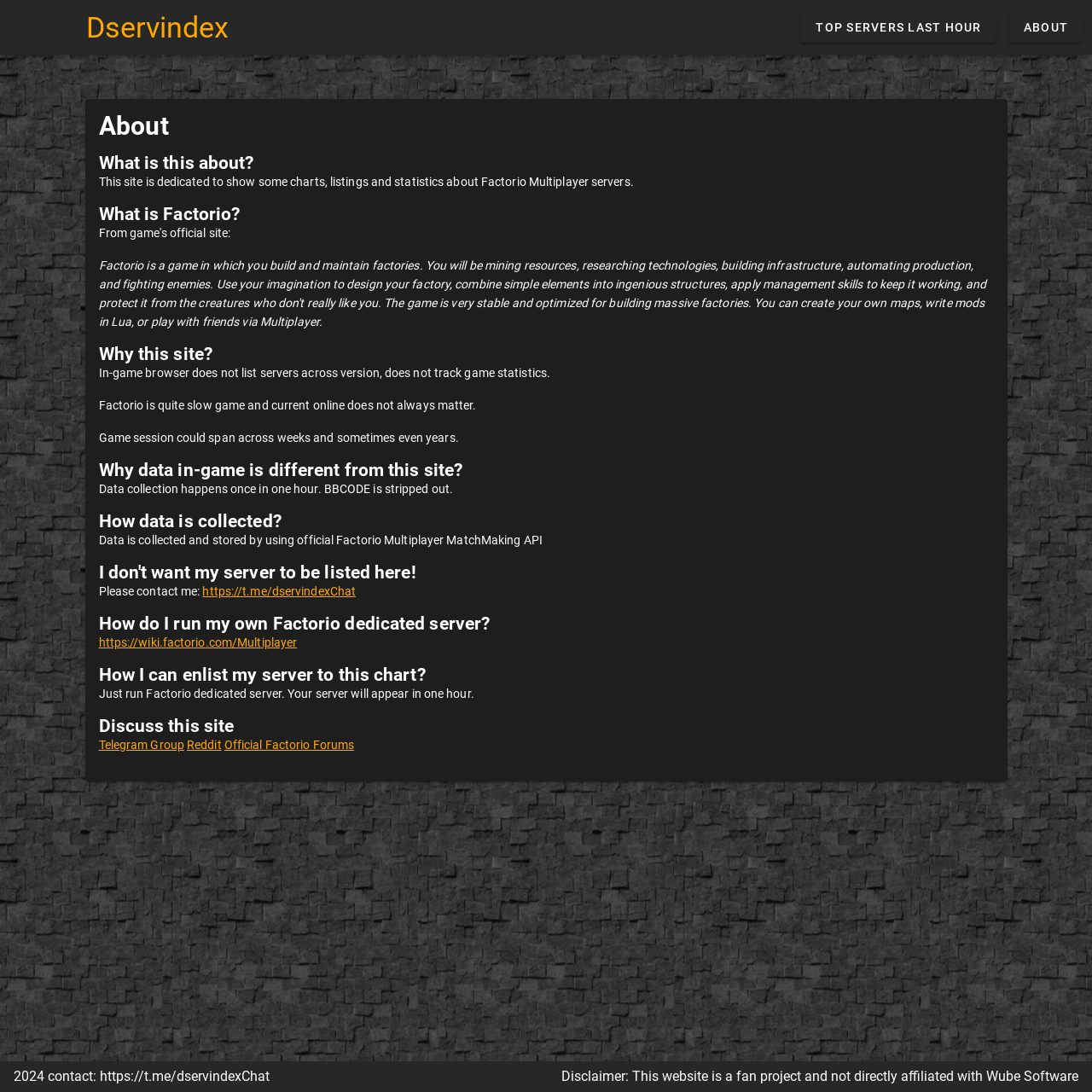Give the bounding box coordinates for this UI element: "Top Servers Last Hour". The coordinates should be four float numbers between 0 and 1, arranged as [left, top, right, bottom].

[0.734, 0.011, 0.911, 0.039]